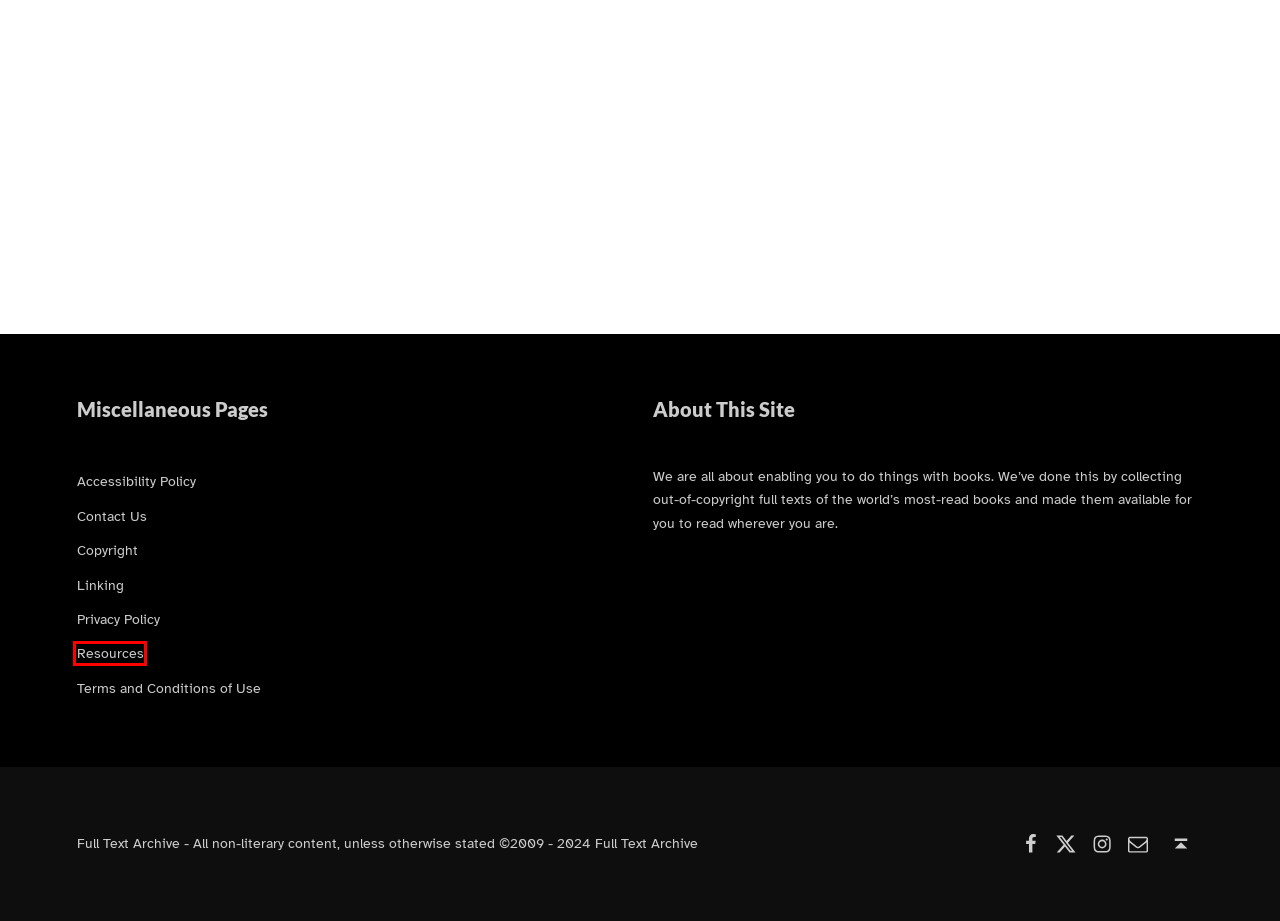After examining the screenshot of a webpage with a red bounding box, choose the most accurate webpage description that corresponds to the new page after clicking the element inside the red box. Here are the candidates:
A. Linking
B. Copyright
C. Terms and Conditions of Use
D. About Full Text Archive - How We Enable You to Do Things with Books
E. Privacy Policy
F. Contact
G. Resources
H. Accessibility Policy

G